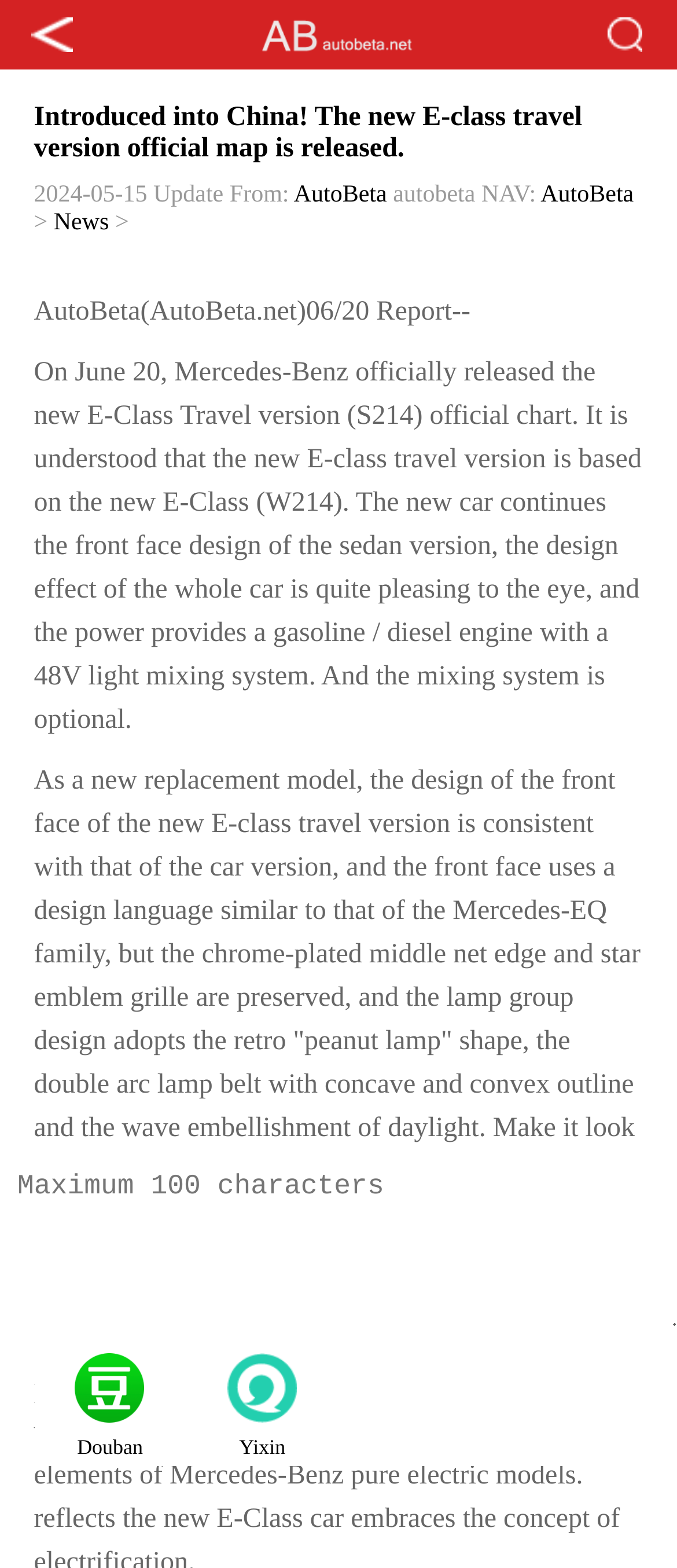Extract the bounding box of the UI element described as: "placeholder="Please enter keywords"".

[0.0, 0.736, 0.852, 0.769]